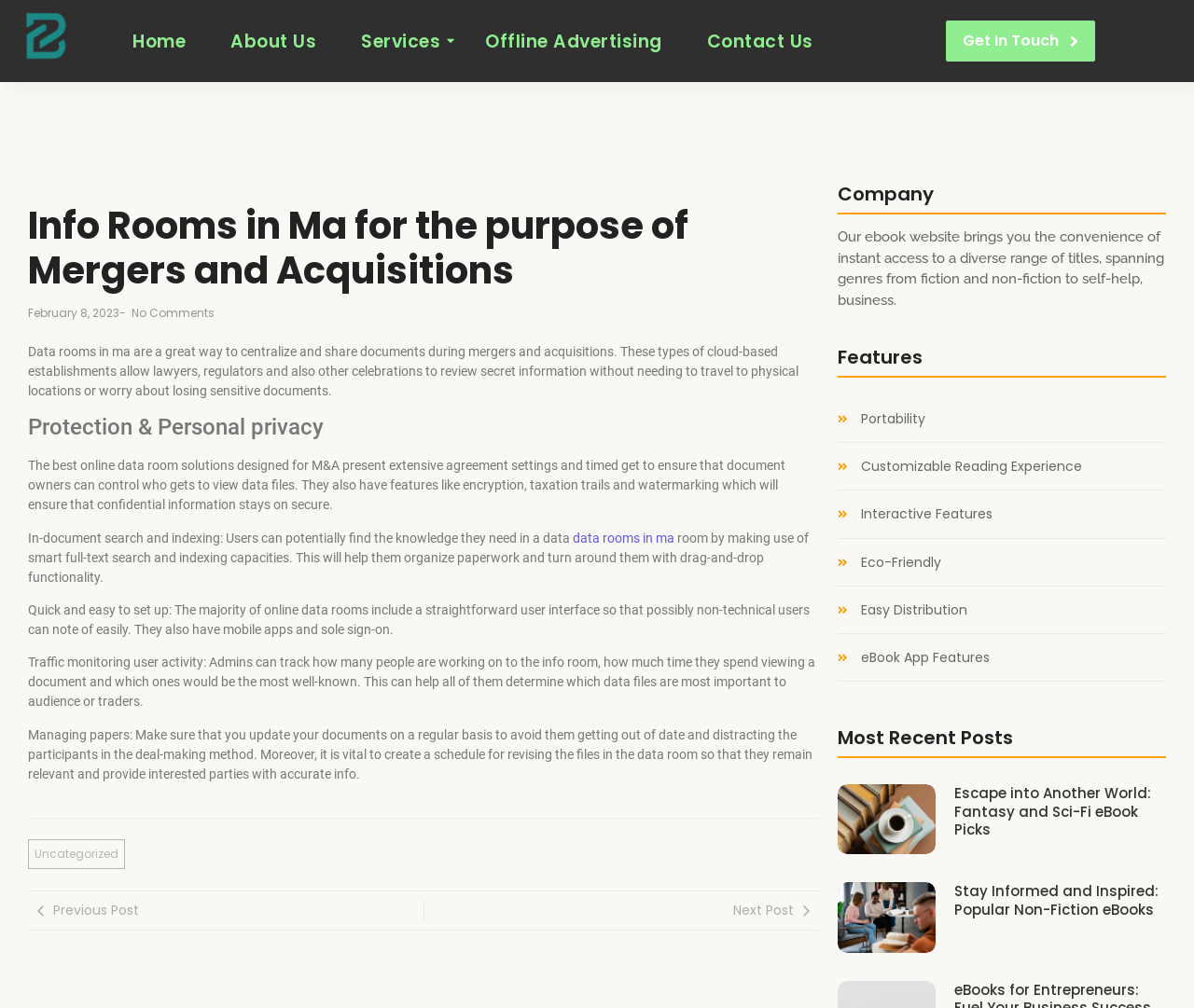Pinpoint the bounding box coordinates of the area that must be clicked to complete this instruction: "Click on Next Post".

[0.355, 0.894, 0.686, 0.913]